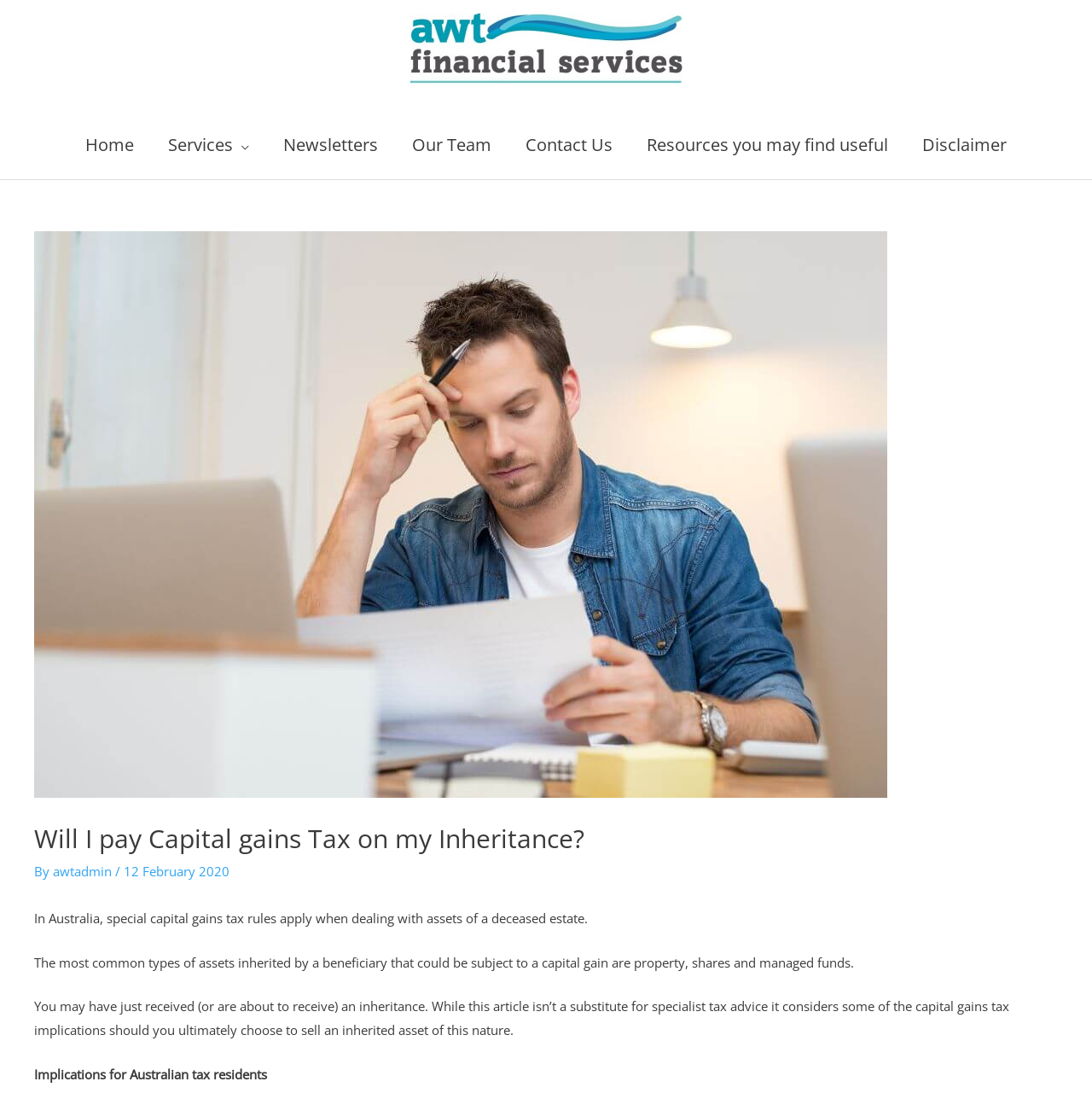Create a detailed narrative of the webpage’s visual and textual elements.

The webpage is about capital gains tax on inheritance, specifically in Australia. At the top, there is a logo of "AWT Financial Services" accompanied by a link to the company's website. Below the logo, a navigation menu is situated, containing links to various sections of the website, including "Home", "Services", "Newsletters", "Our Team", "Contact Us", "Resources", and "Disclaimer".

The main content of the webpage is divided into sections. The title "Will I pay Capital gains Tax on my Inheritance?" is prominently displayed at the top, followed by the author's name "awtadmin" and the date "12 February 2020". 

The first paragraph explains that special capital gains tax rules apply to assets of a deceased estate in Australia. The second paragraph elaborates on the common types of assets that may be subject to capital gains tax, such as property, shares, and managed funds.

The third paragraph provides a brief introduction to the article, stating that it is not a substitute for specialist tax advice but will consider some capital gains tax implications for inherited assets. 

Finally, a subheading "Implications for Australian tax residents" is situated at the bottom of the page, likely introducing a subsequent section or article on the topic.